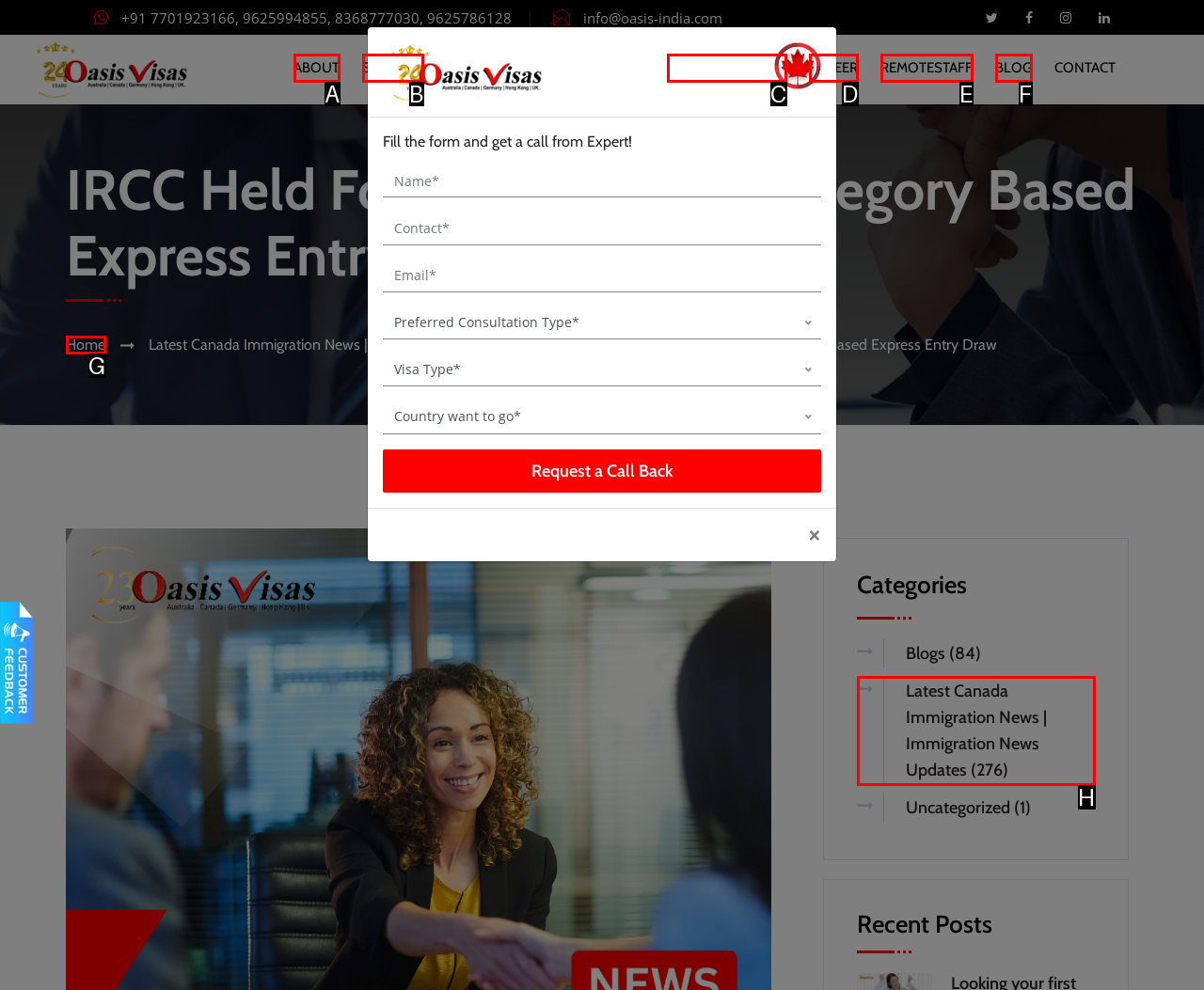Find the HTML element that corresponds to the description: Stainless Steel Ball Valve. Indicate your selection by the letter of the appropriate option.

None